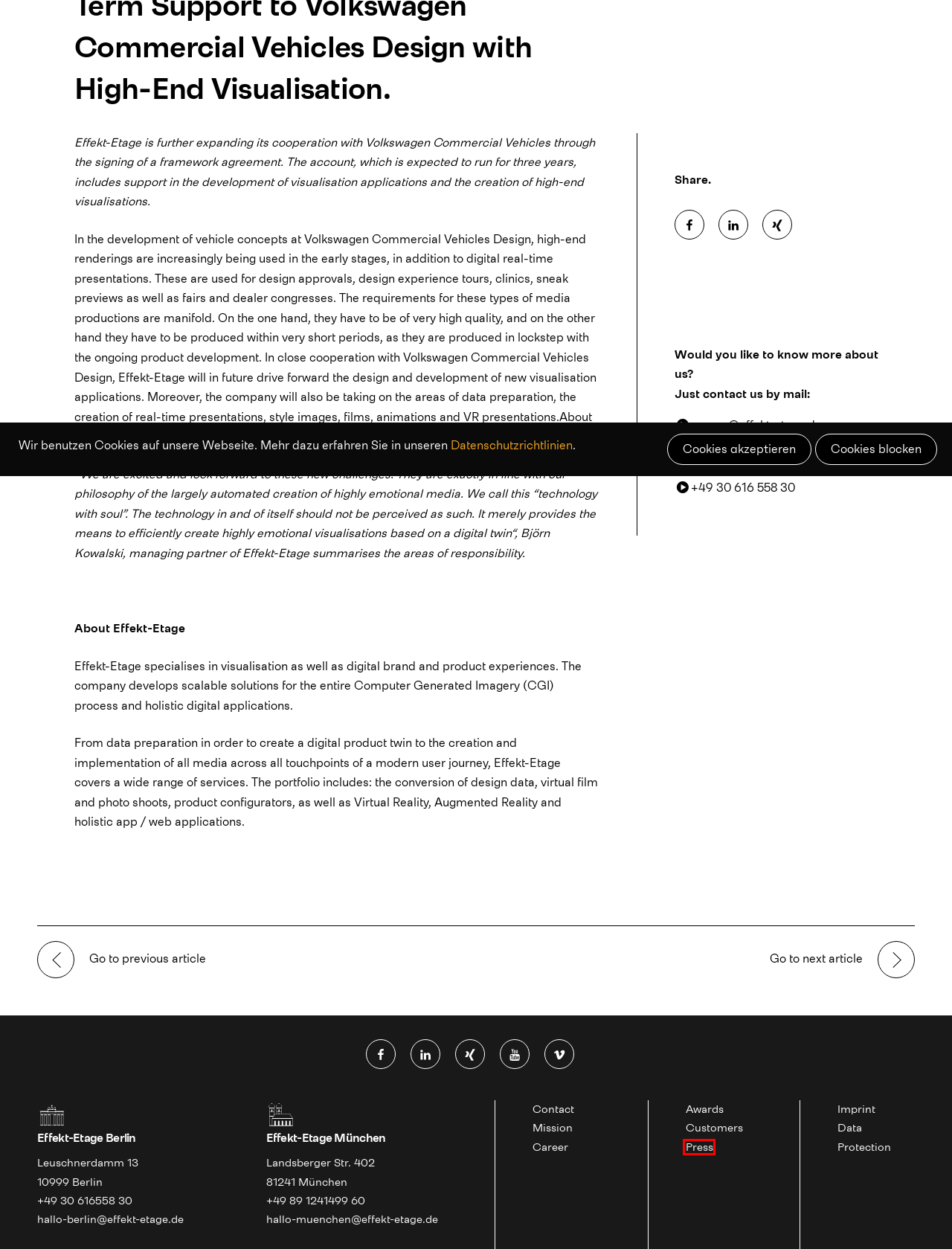You have a screenshot of a webpage with a red bounding box highlighting a UI element. Your task is to select the best webpage description that corresponds to the new webpage after clicking the element. Here are the descriptions:
A. Effekt-Etage – Datenschutz
B. Effekt-Etage – Imprint
C. Bei XING anmelden
D. XING
E. Effekt-Etage – Press
F. Effekt-Etage | Press
G. Effekt-Etage – Career
H. Effekt-Etage – Data protection

E